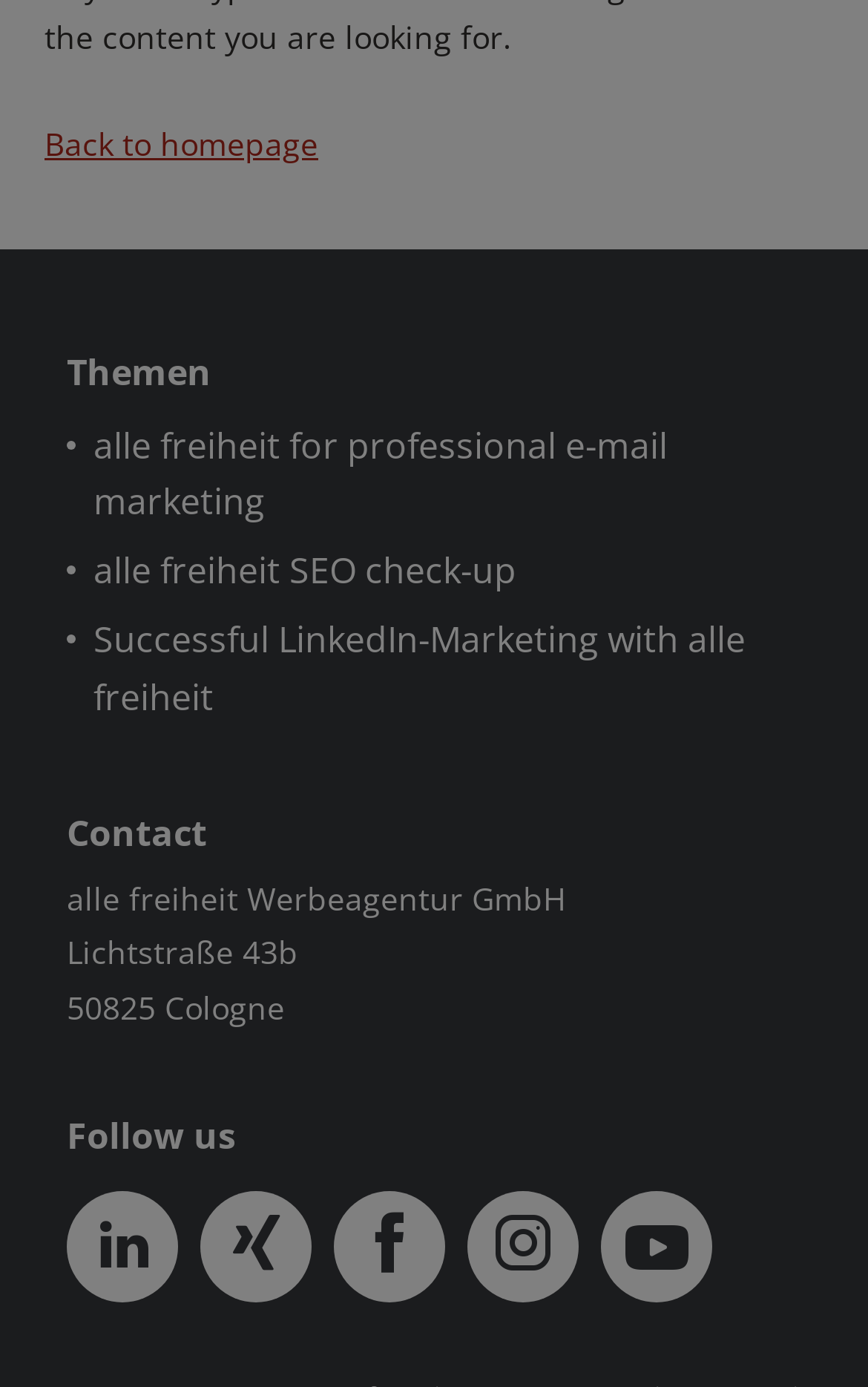How many social media links are available?
Based on the screenshot, provide your answer in one word or phrase.

5